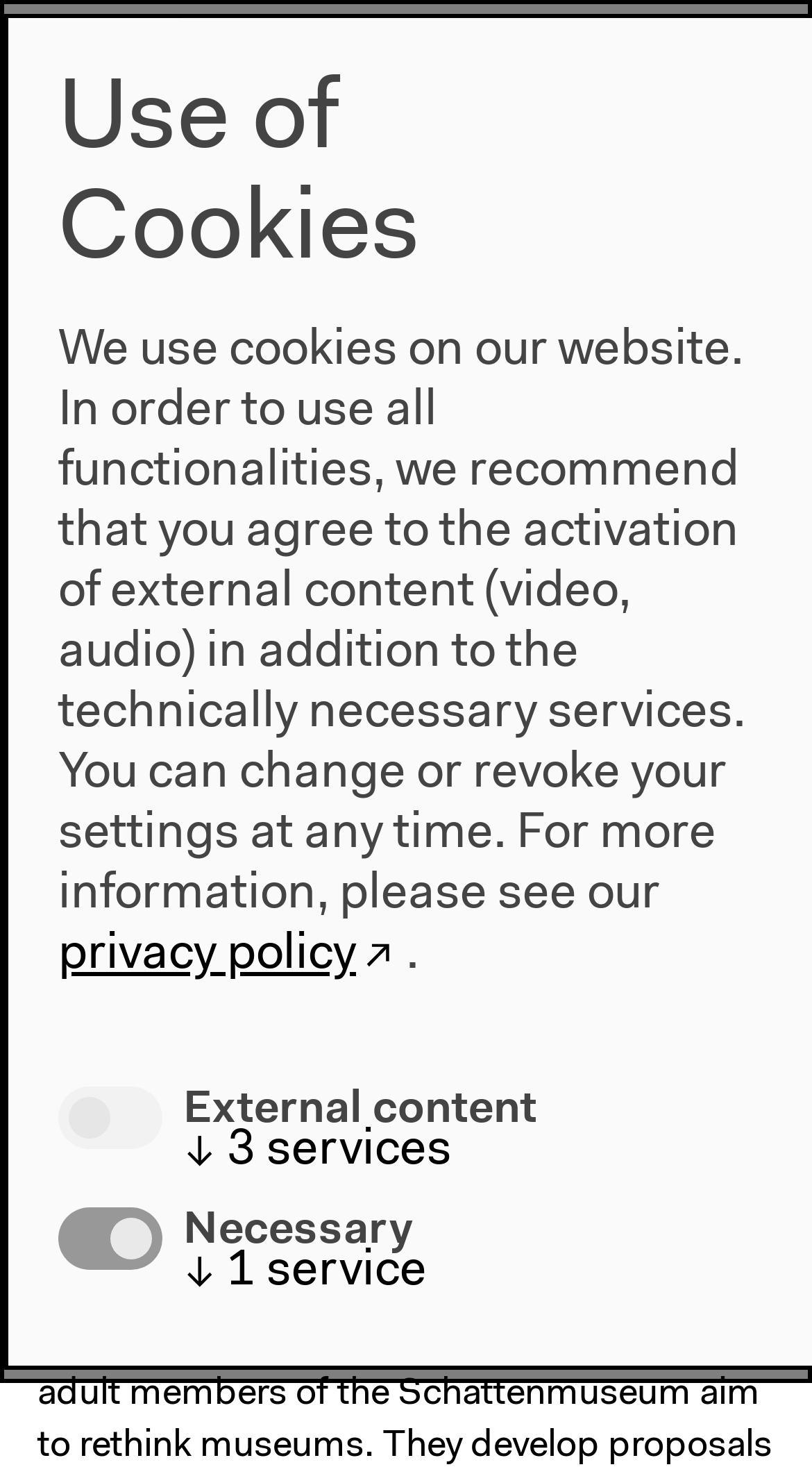How many language options are available?
Please provide a single word or phrase as your answer based on the image.

1